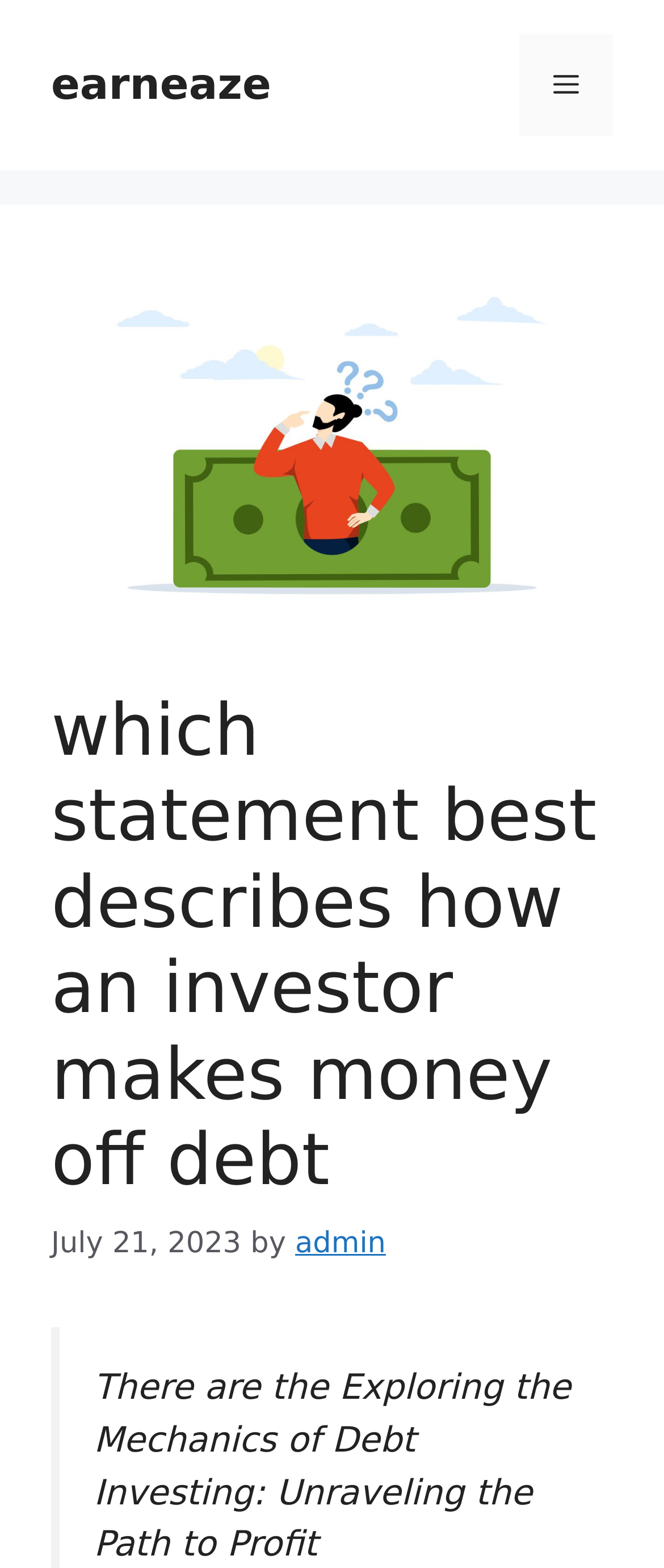What is the date of the article?
Refer to the screenshot and answer in one word or phrase.

July 21, 2023